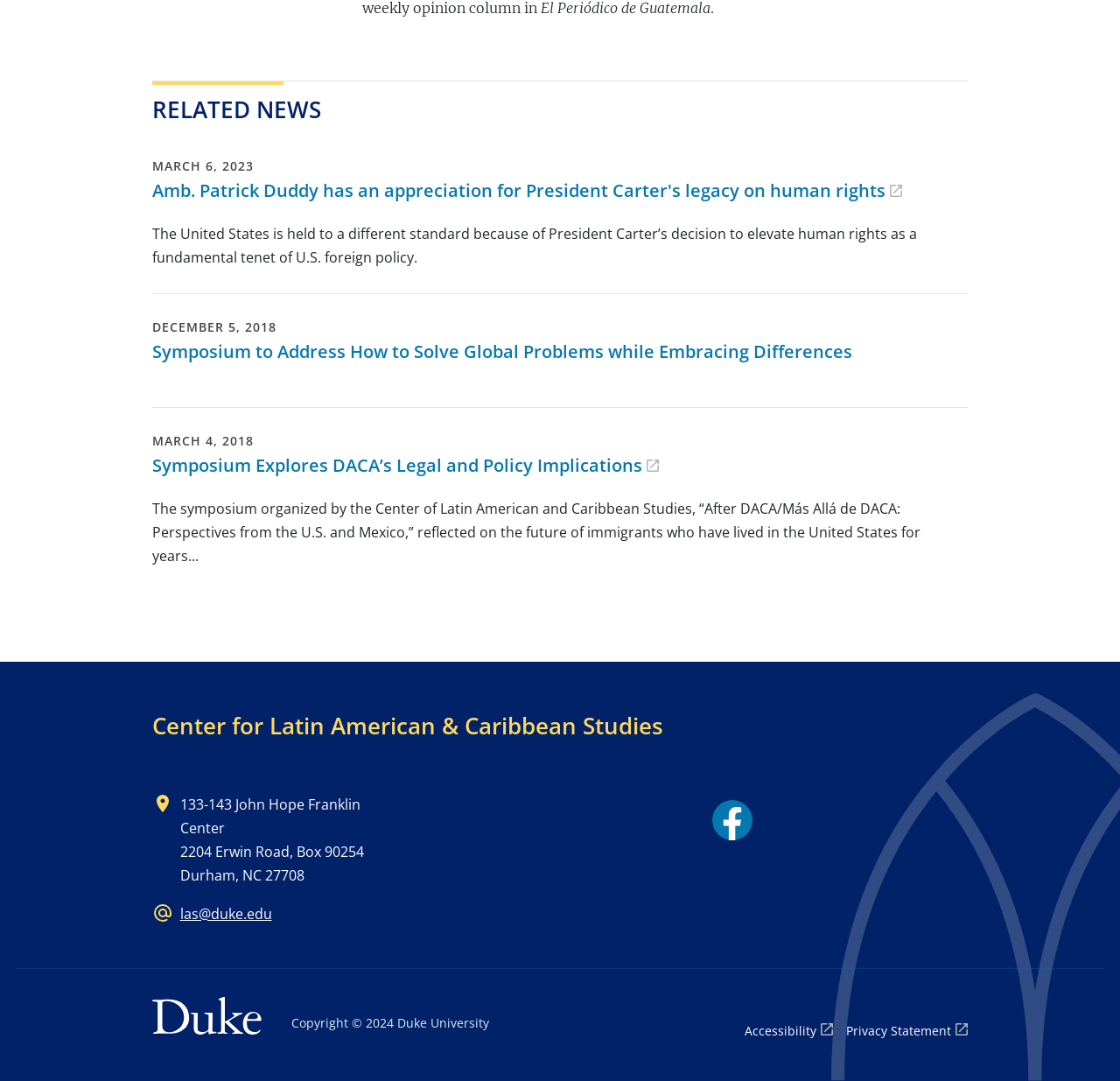Determine the coordinates of the bounding box that should be clicked to complete the instruction: "Send an email to las@duke.edu". The coordinates should be represented by four float numbers between 0 and 1: [left, top, right, bottom].

[0.161, 0.836, 0.243, 0.854]